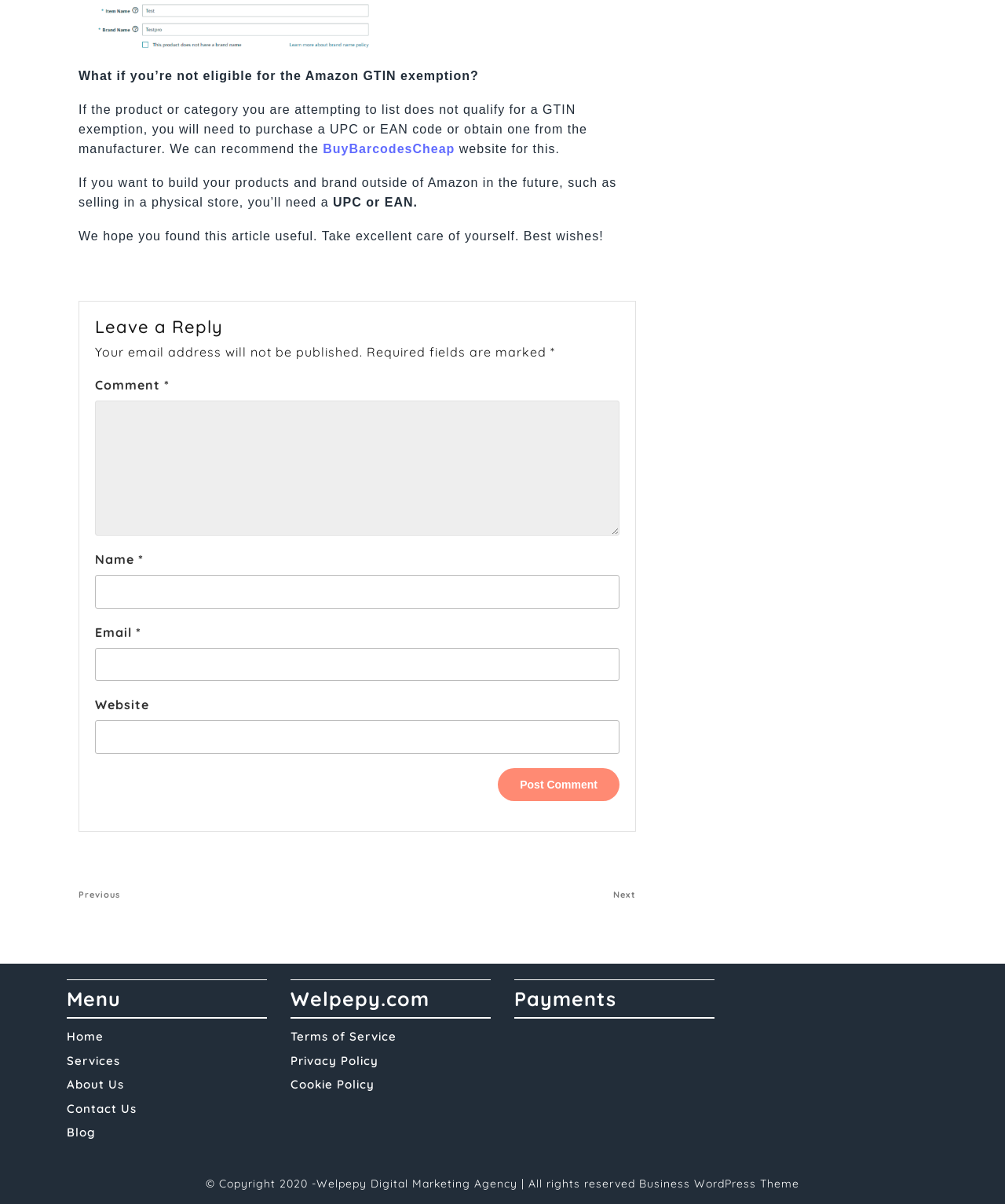Locate the coordinates of the bounding box for the clickable region that fulfills this instruction: "Enter your name in the 'Name' field".

[0.095, 0.477, 0.616, 0.505]